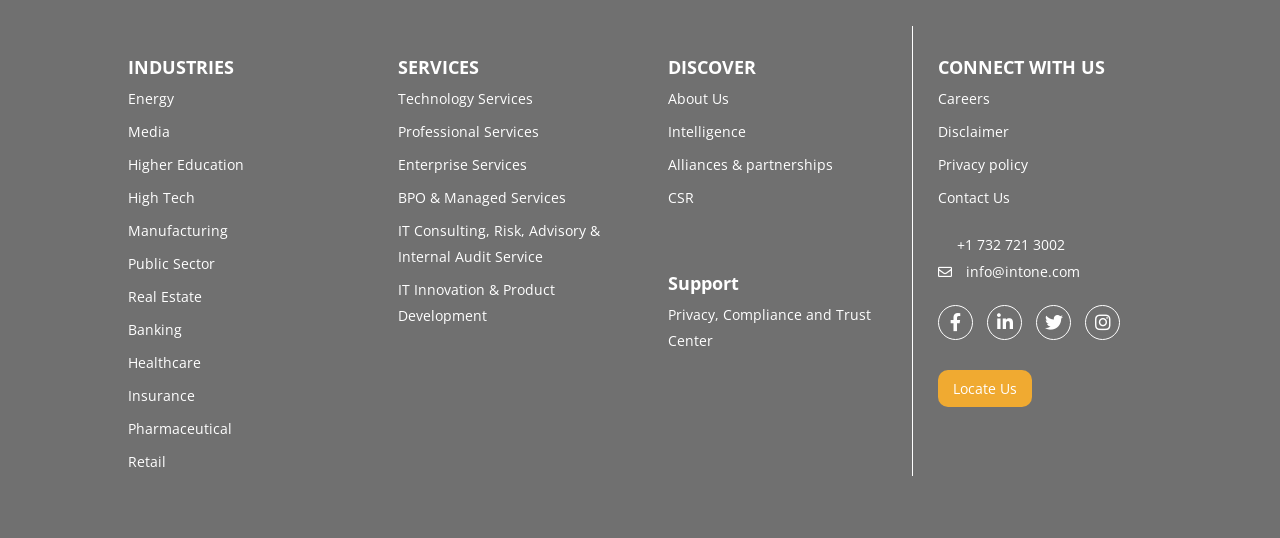Locate the bounding box coordinates of the element I should click to achieve the following instruction: "Click the 'Quick Download' link".

None